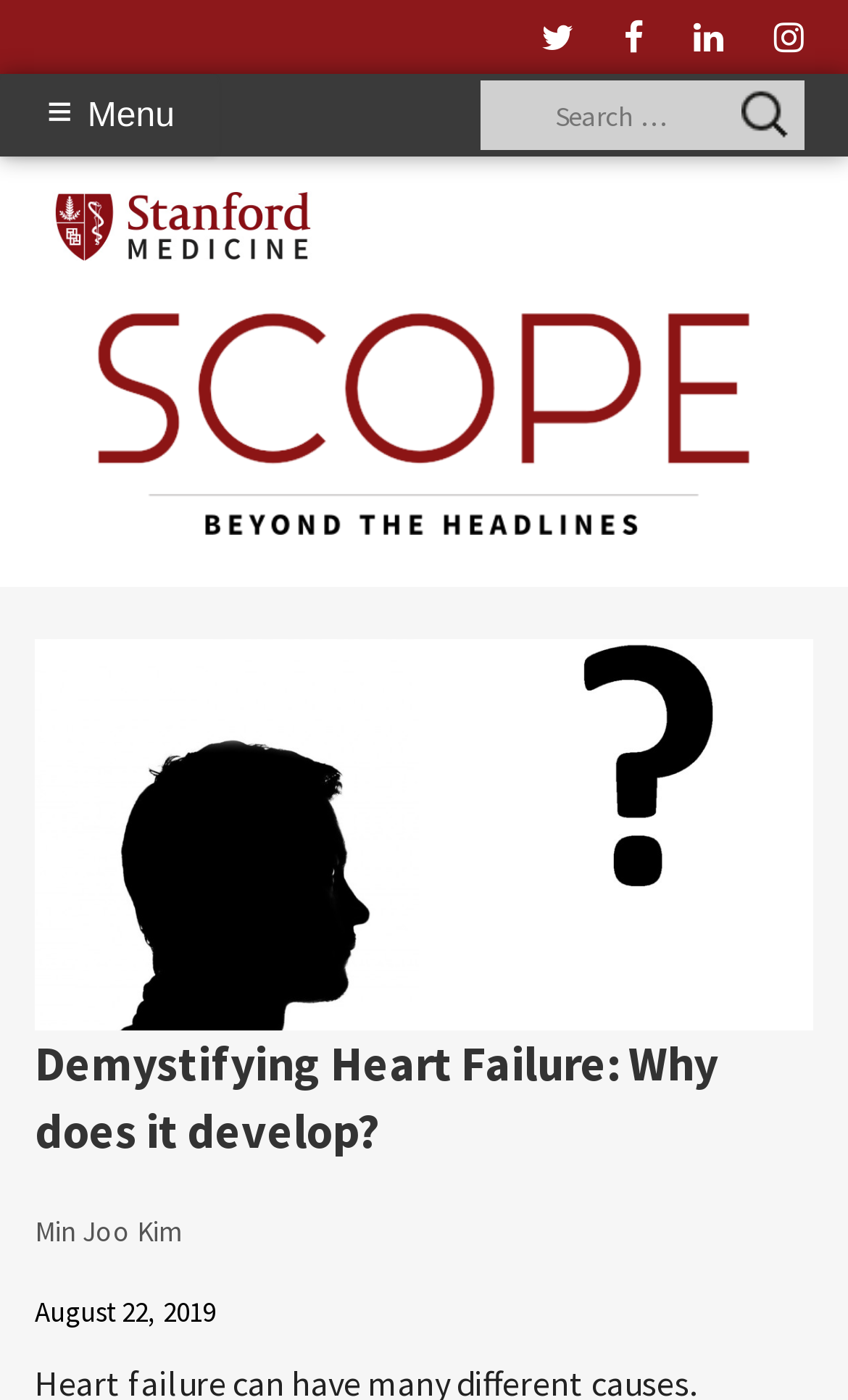Detail the various sections and features present on the webpage.

The webpage is about the fourth post in the Demystifying Heart Failure series, which explains why the condition develops. At the top left corner, there is a navigation menu with social links, including ABOUT, Twitter, Facebook, LinkedIn, and Instagram. Below the social links, there is a link to Stanford Medicine, accompanied by an image of the Stanford Medicine logo. 

To the right of the Stanford Medicine link, there is a Scope logo, which is also an image. Below the Scope logo, there is a primary menu navigation with a button labeled "≡Menu" that can be expanded. When expanded, the menu includes a search box with a label "Search for:" and a static text "Search for:".

The main content of the webpage is headed by a title "Demystifying Heart Failure: Why does it develop?" which is located at the top center of the page. Below the title, there is an author section with the text "Author" and a link to the author's name, Min Joo Kim. The publication date, August 22, 2019, is located at the bottom center of the page.